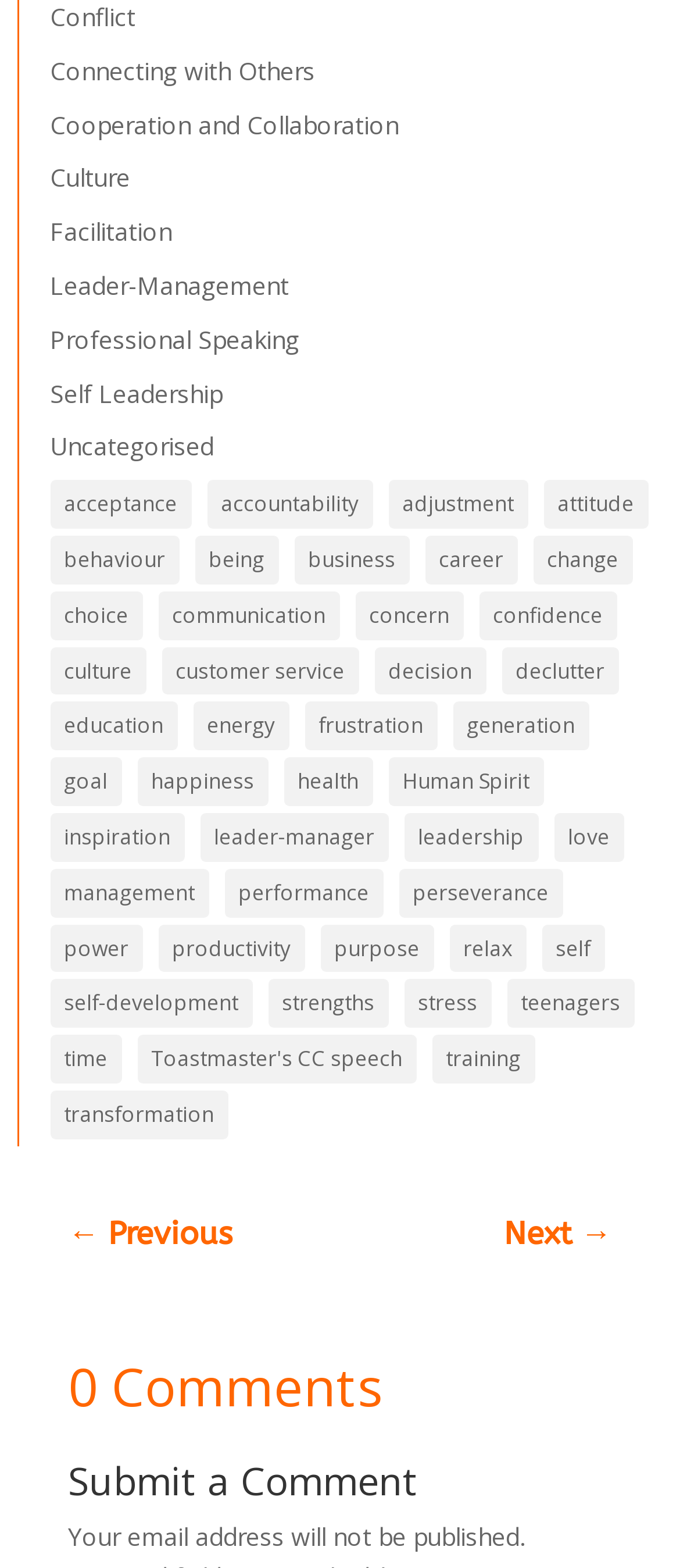Determine the bounding box coordinates of the region to click in order to accomplish the following instruction: "Go to the 'Self Leadership' page". Provide the coordinates as four float numbers between 0 and 1, specifically [left, top, right, bottom].

[0.074, 0.24, 0.328, 0.261]